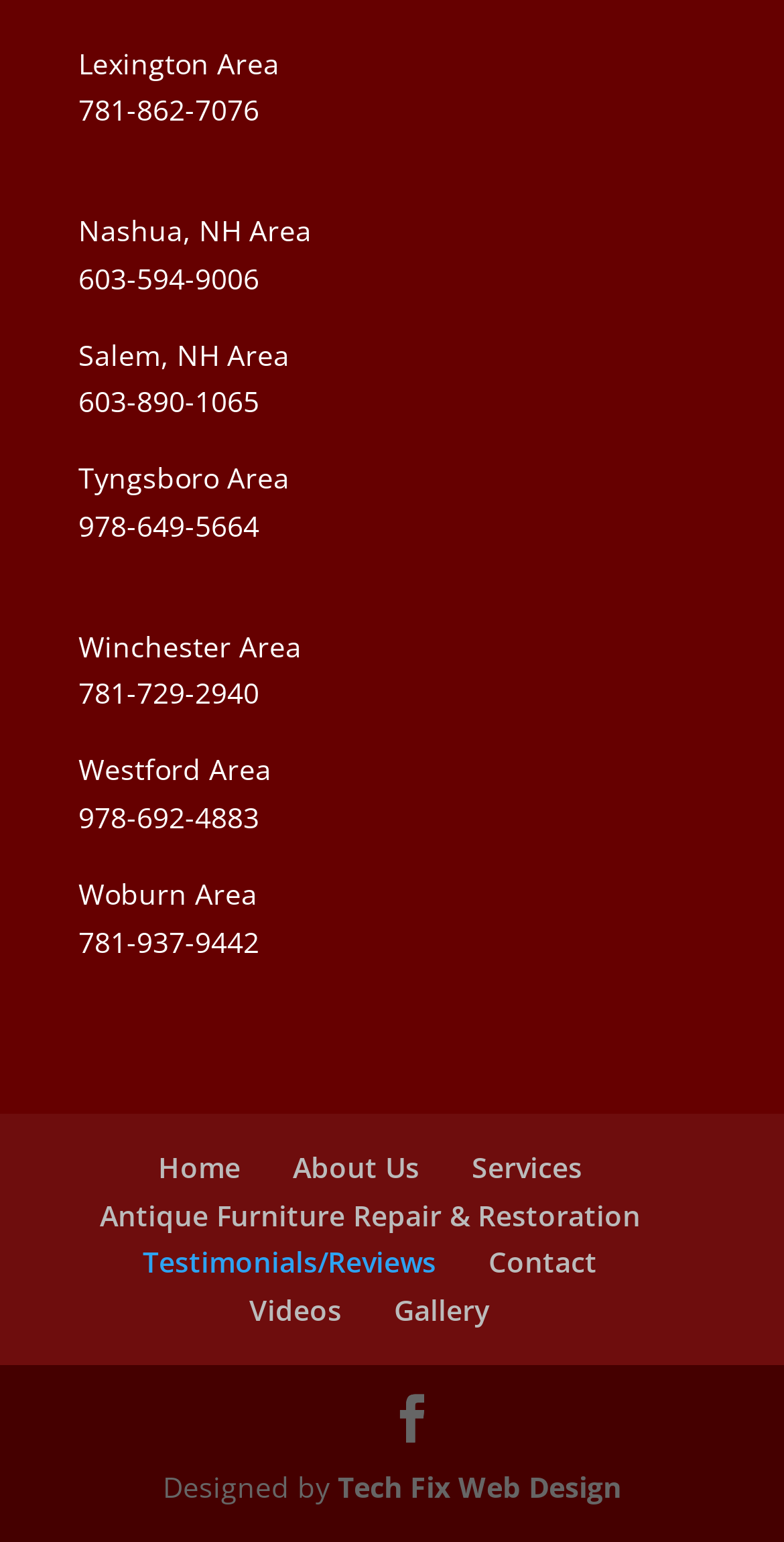Extract the bounding box coordinates for the HTML element that matches this description: "Contact". The coordinates should be four float numbers between 0 and 1, i.e., [left, top, right, bottom].

None